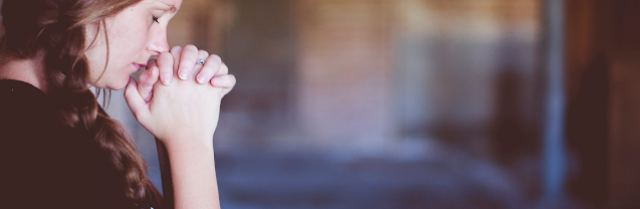Please answer the following query using a single word or phrase: 
What themes are suggested by the image?

Faith, hope, guidance